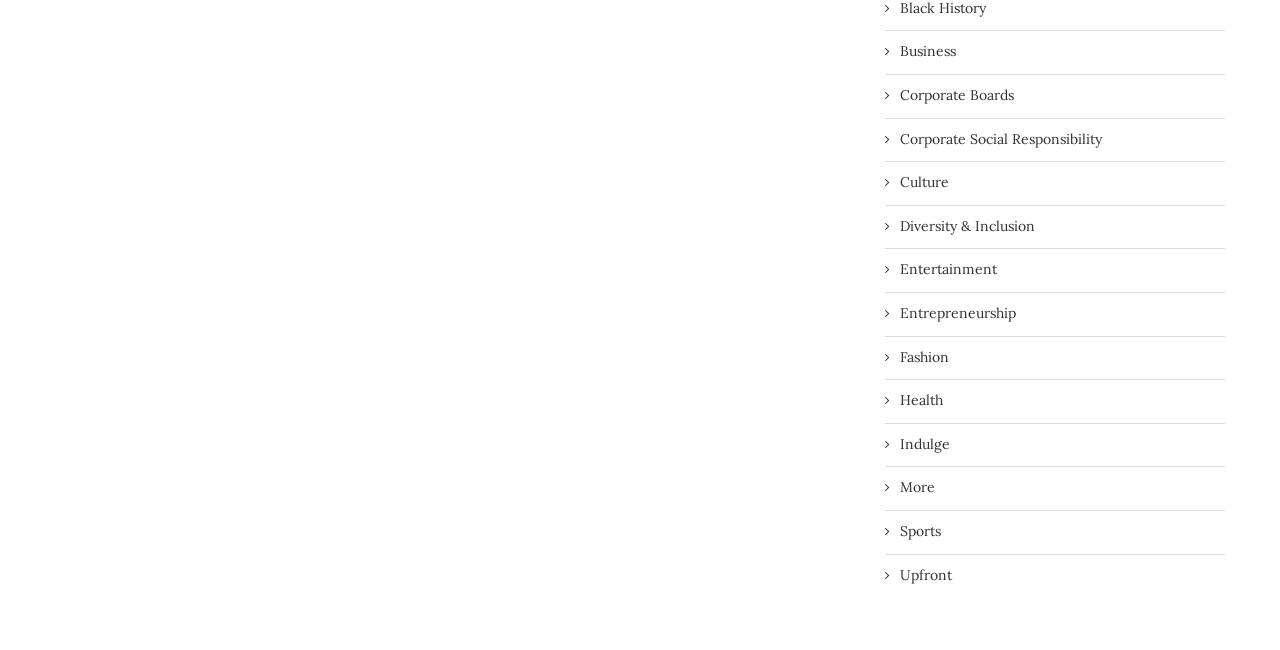How many categories are listed?
Respond to the question with a well-detailed and thorough answer.

I counted the number of link elements with OCR text starting with '' and found 12 categories listed, including Business, Corporate Boards, Corporate Social Responsibility, and so on.